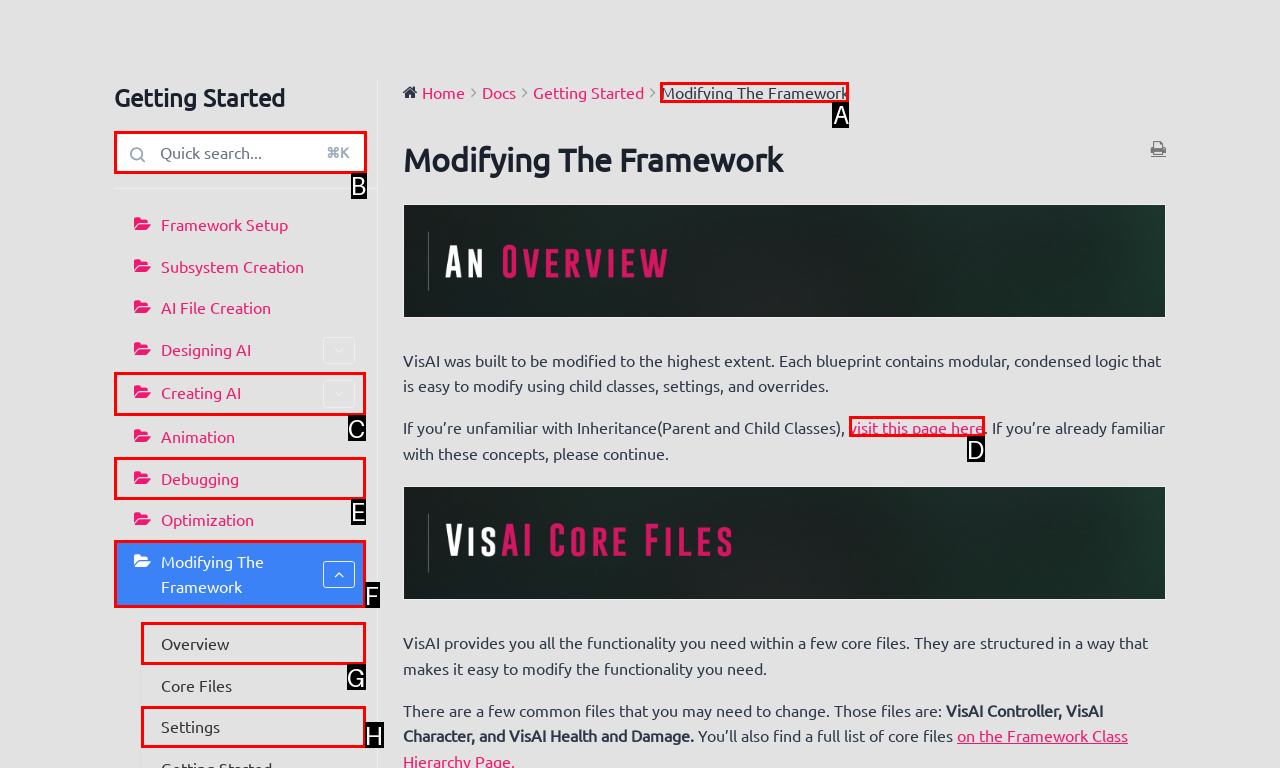Specify the letter of the UI element that should be clicked to achieve the following: Read about Modifying The Framework
Provide the corresponding letter from the choices given.

A